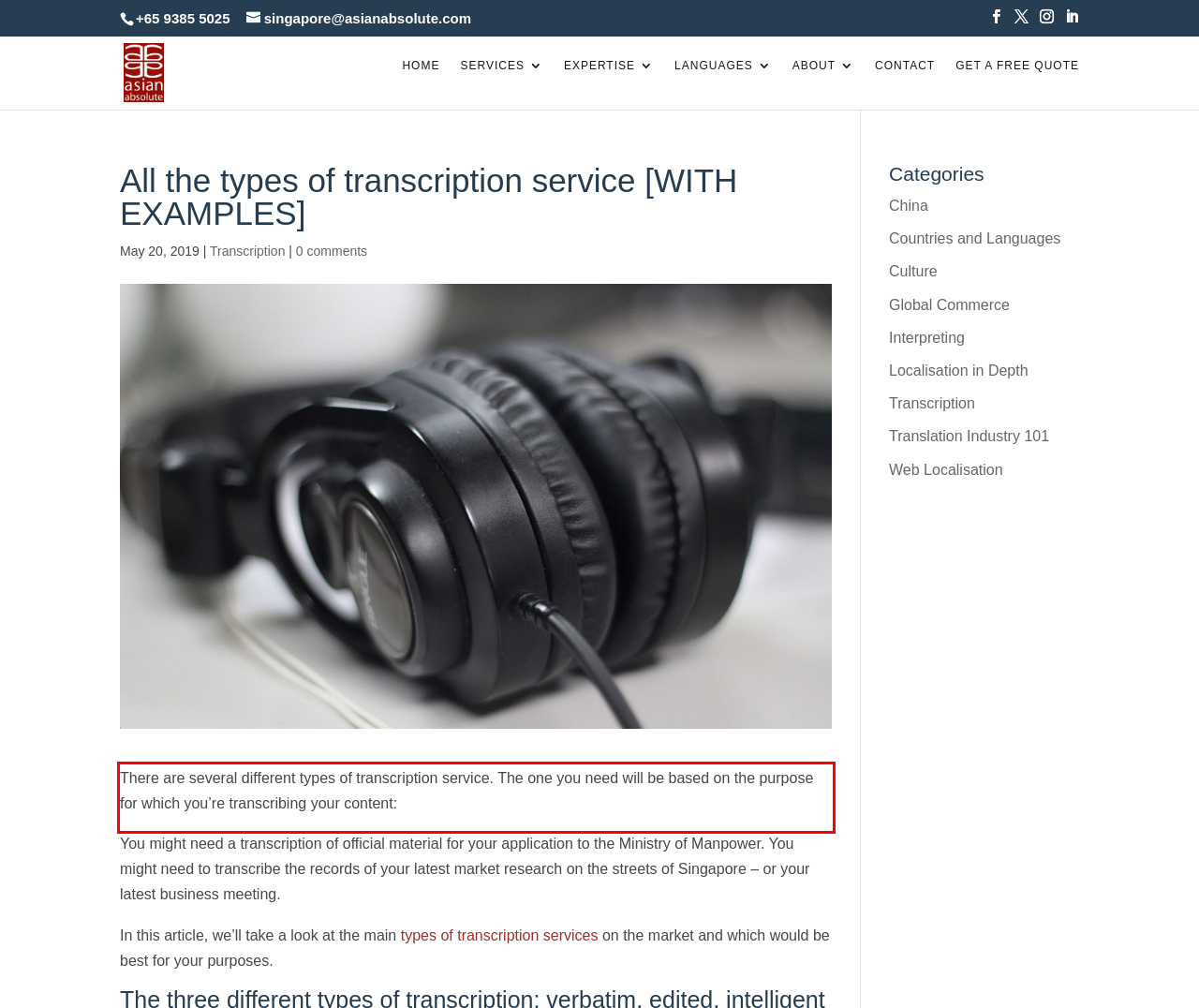Using the provided screenshot, read and generate the text content within the red-bordered area.

There are several different types of transcription service. The one you need will be based on the purpose for which you’re transcribing your content: